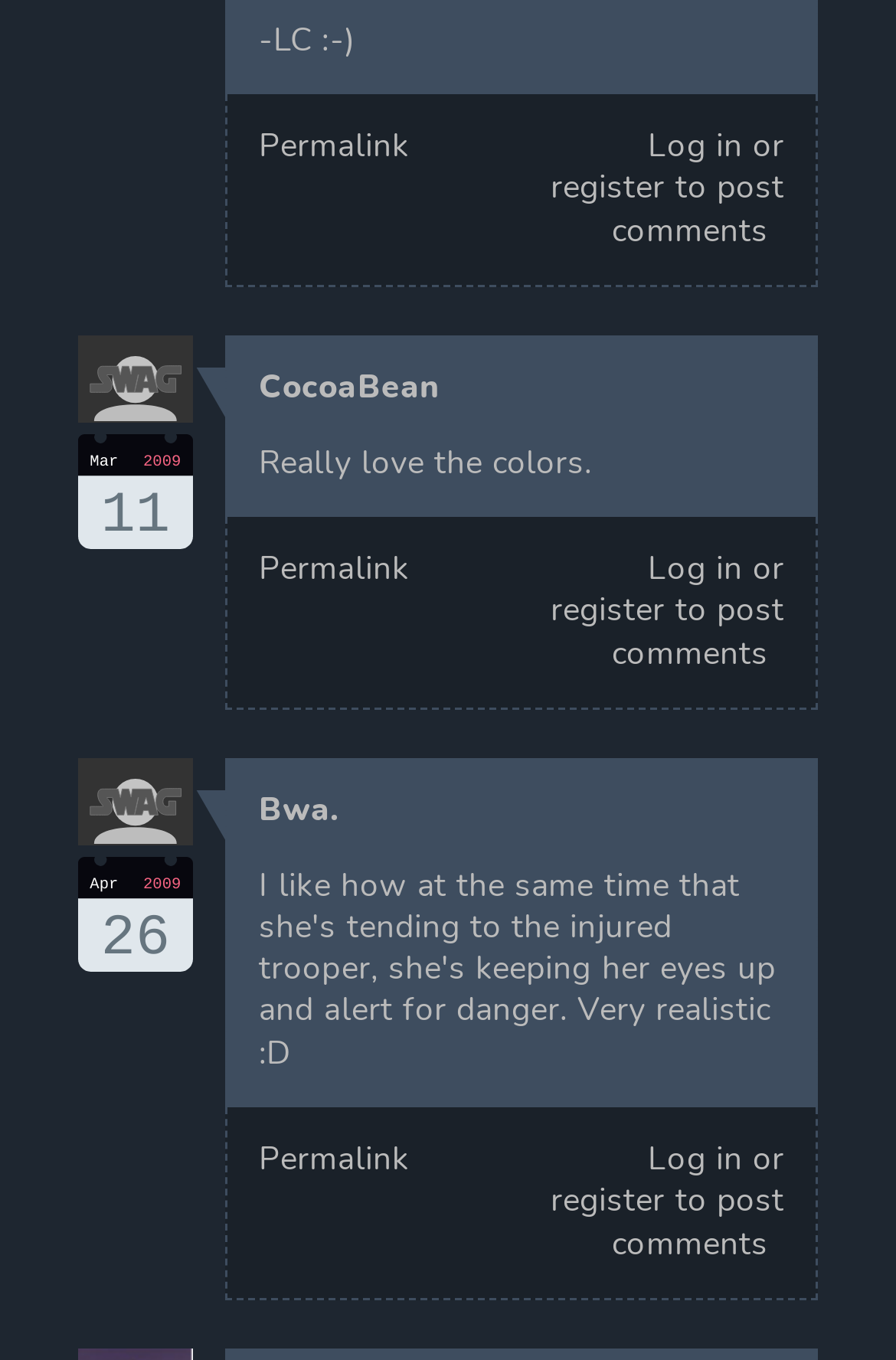How many articles are on this webpage?
Please answer using one word or phrase, based on the screenshot.

2